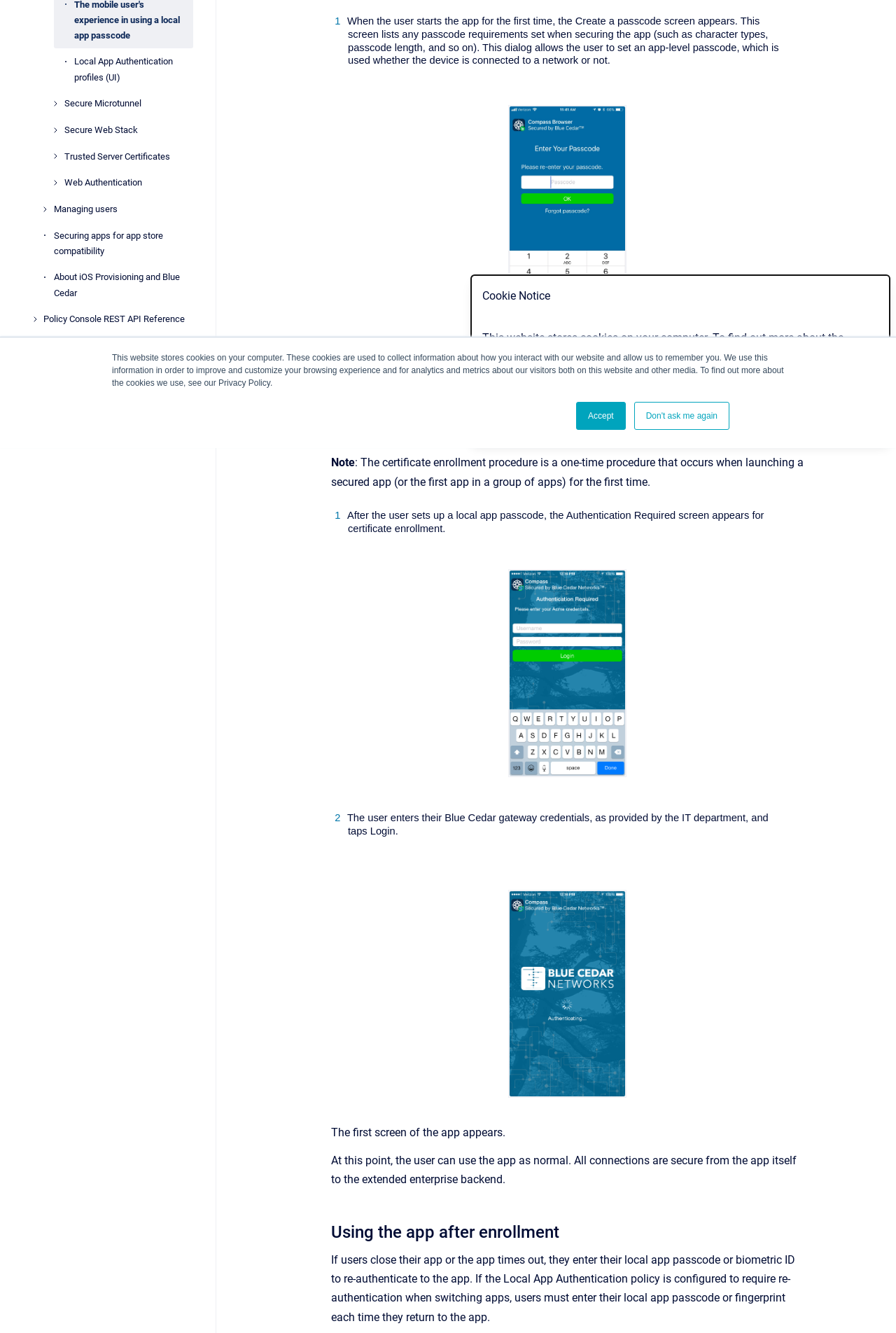Please determine the bounding box coordinates, formatted as (top-left x, top-left y, bottom-right x, bottom-right y), with all values as floating point numbers between 0 and 1. Identify the bounding box of the region described as: Don't ask me again

[0.708, 0.301, 0.814, 0.322]